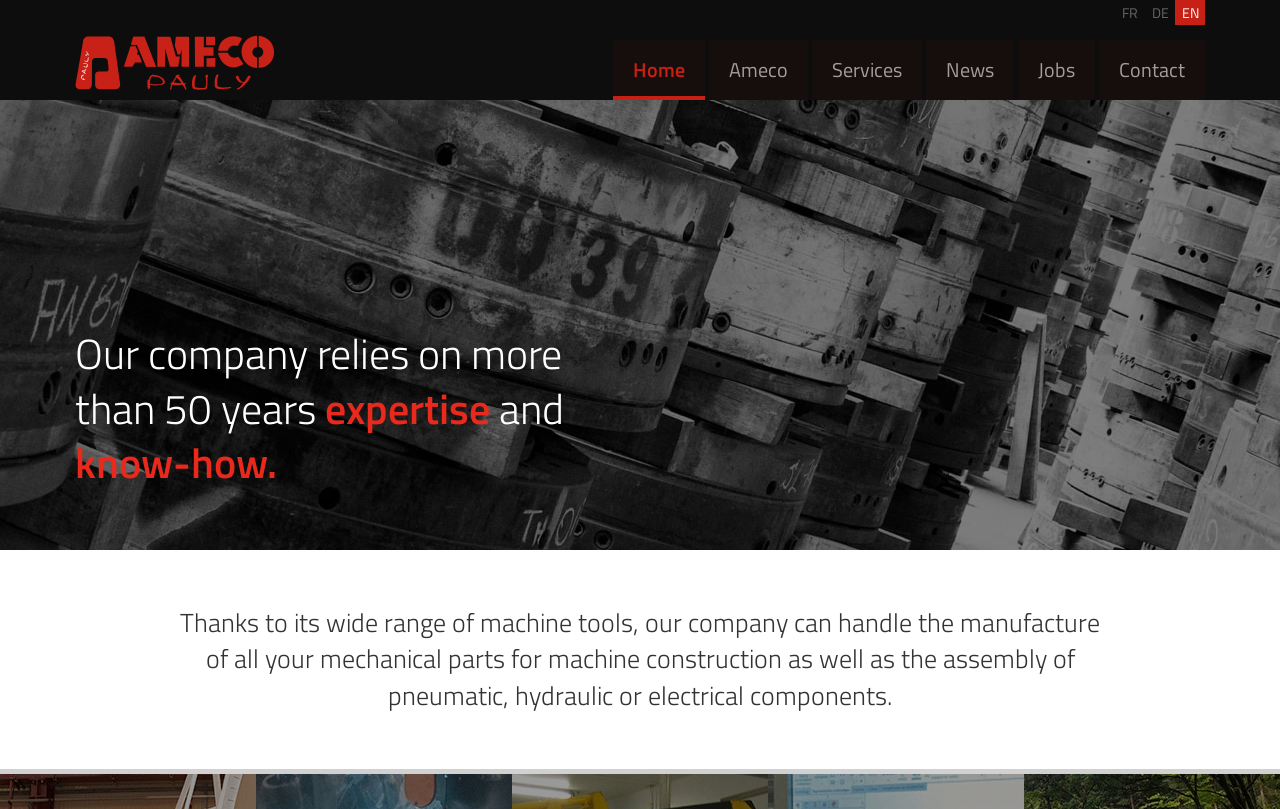Determine the bounding box coordinates of the clickable region to execute the instruction: "Click the Ameco logo". The coordinates should be four float numbers between 0 and 1, denoted as [left, top, right, bottom].

[0.059, 0.025, 0.215, 0.13]